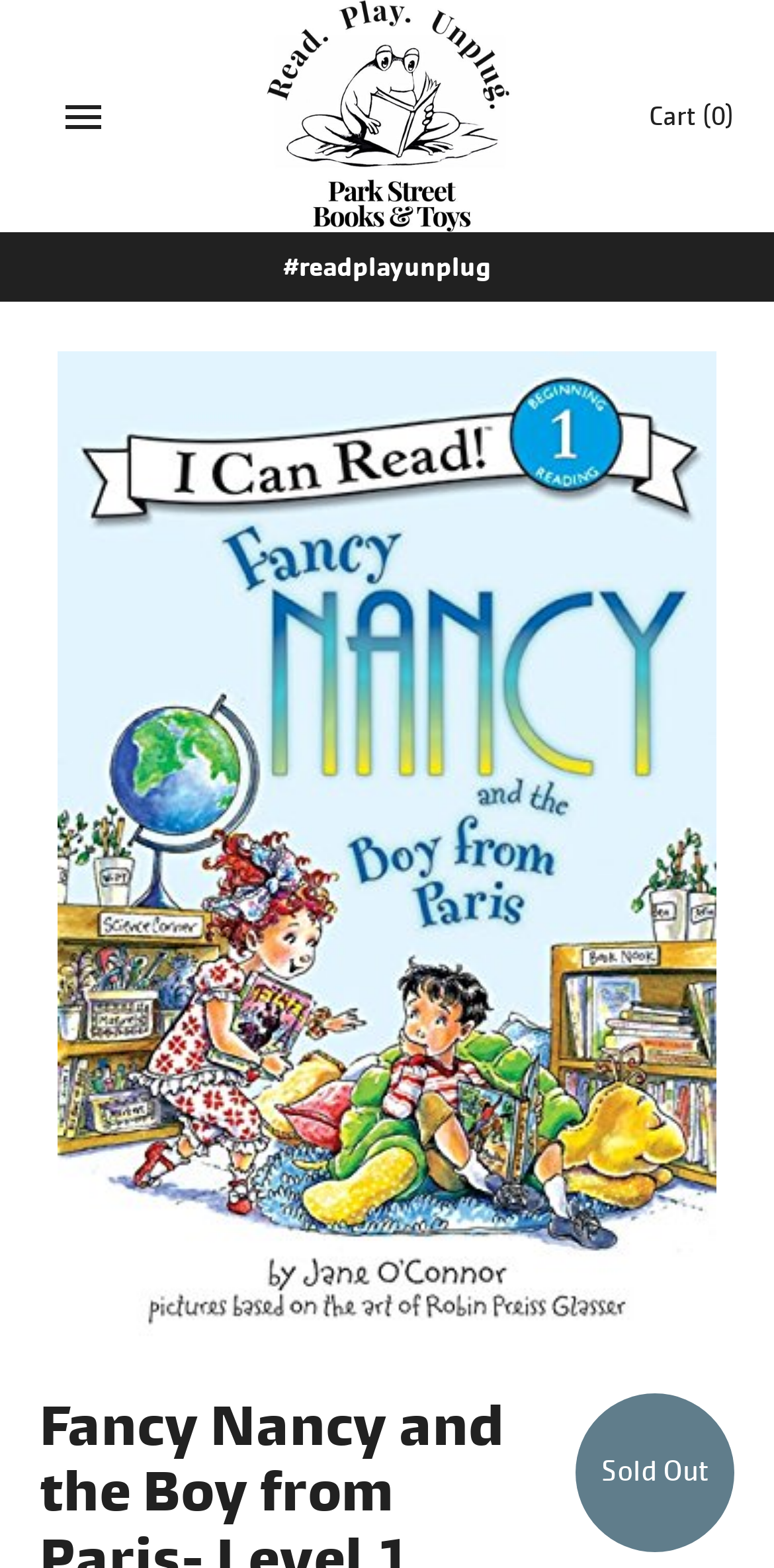Can you extract the headline from the webpage for me?

Fancy Nancy and the Boy from Paris- Level 1 Reader